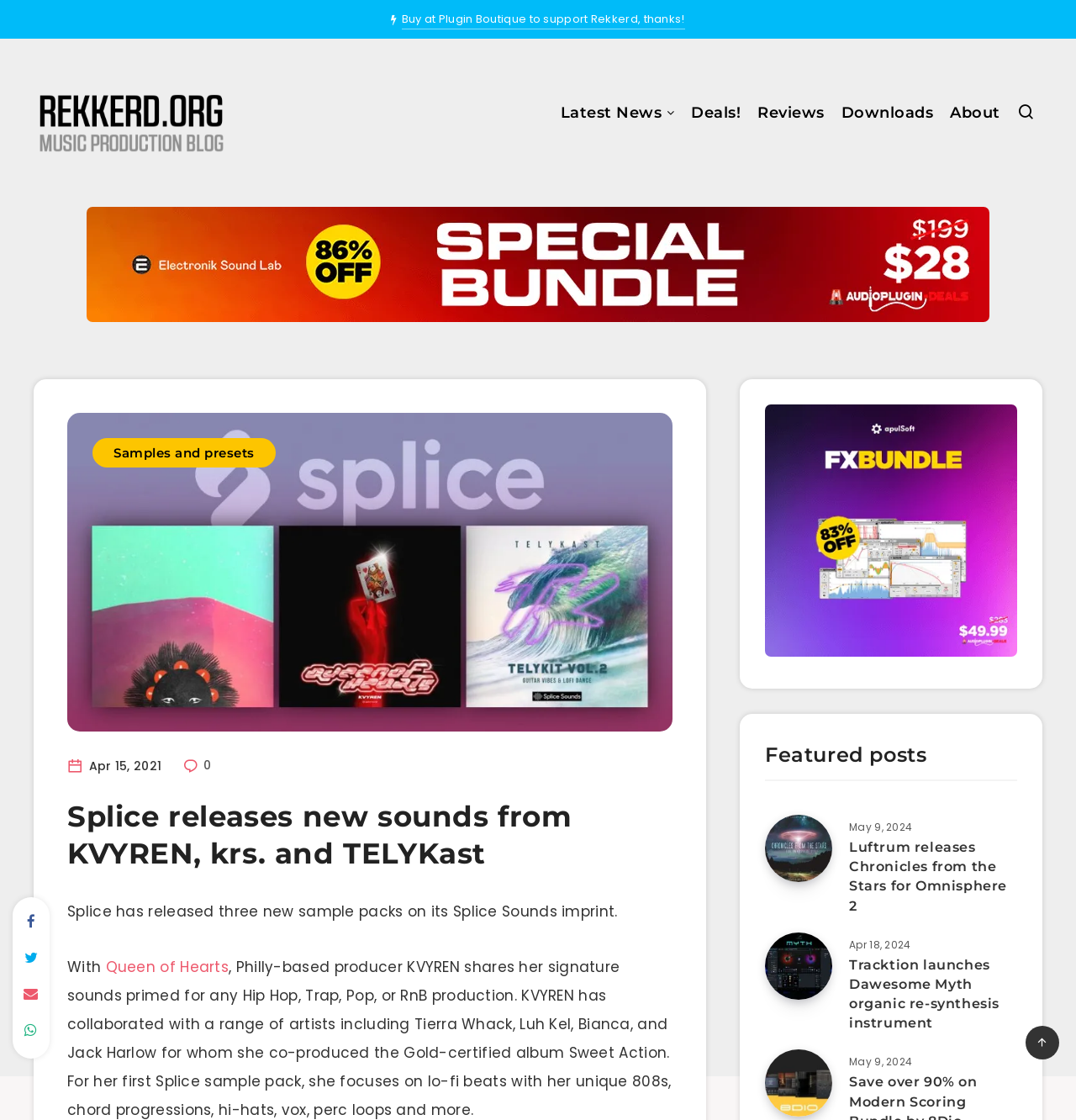Find the bounding box coordinates of the element's region that should be clicked in order to follow the given instruction: "Explore 'Latest News' section". The coordinates should consist of four float numbers between 0 and 1, i.e., [left, top, right, bottom].

[0.521, 0.091, 0.615, 0.114]